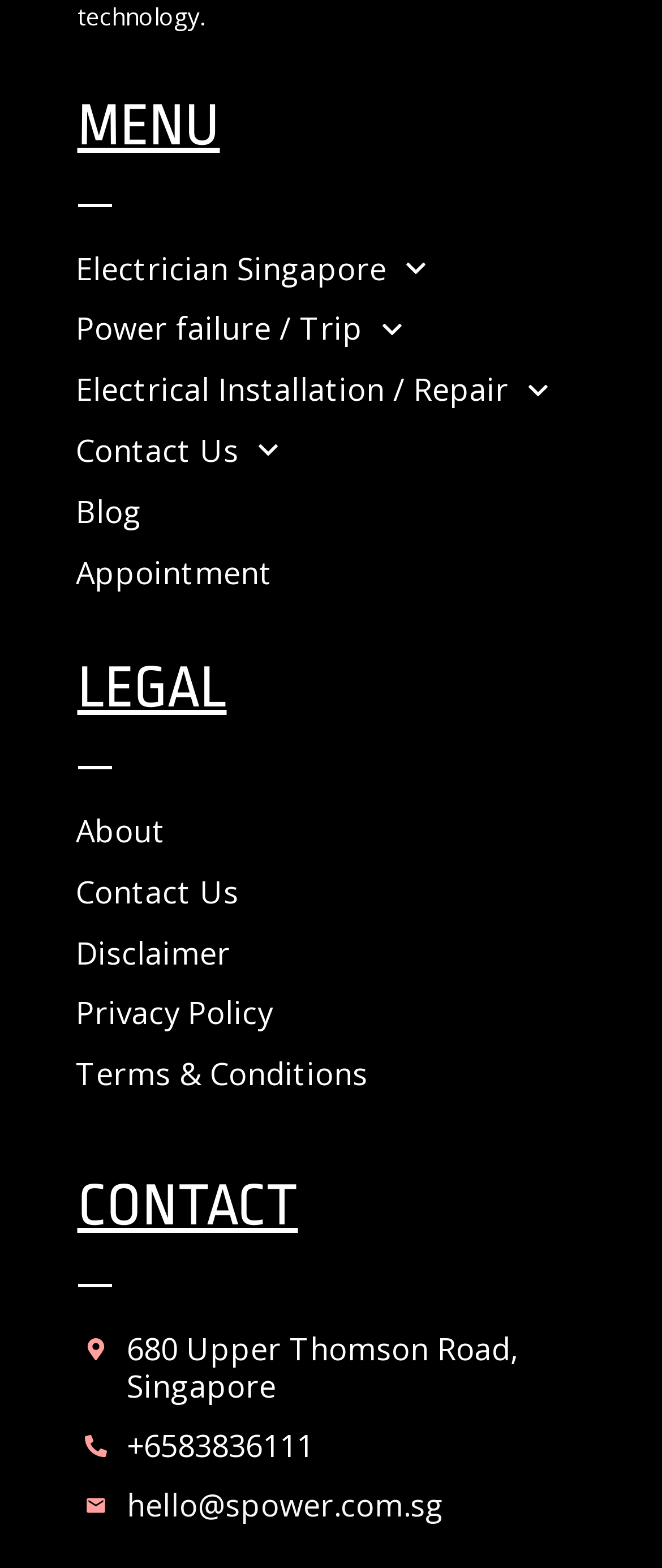Respond to the question below with a single word or phrase: What is the phone number of the contact?

+6583836111